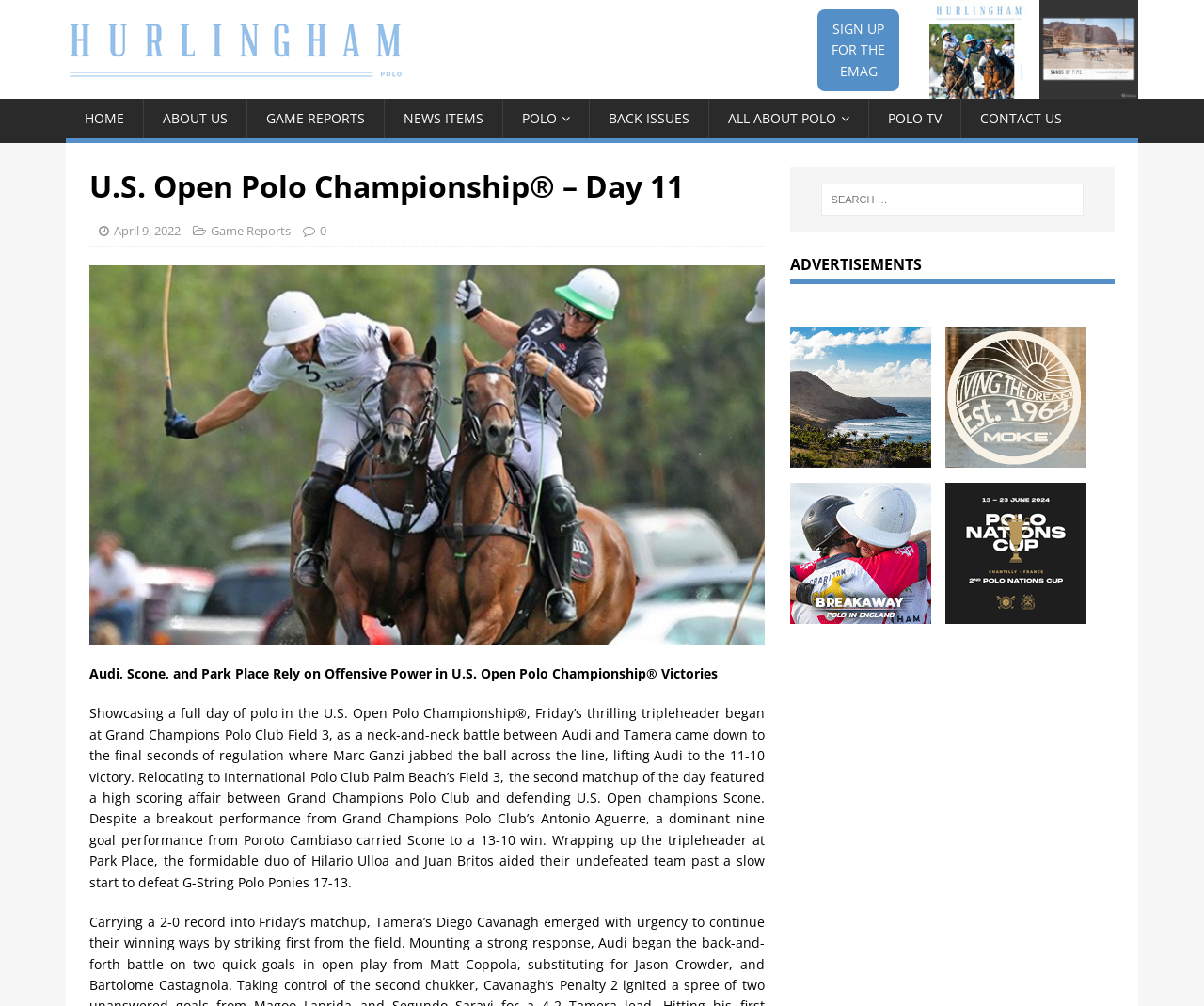Determine the bounding box coordinates of the clickable element to achieve the following action: 'Sign up for the EMAG'. Provide the coordinates as four float values between 0 and 1, formatted as [left, top, right, bottom].

[0.679, 0.009, 0.747, 0.091]